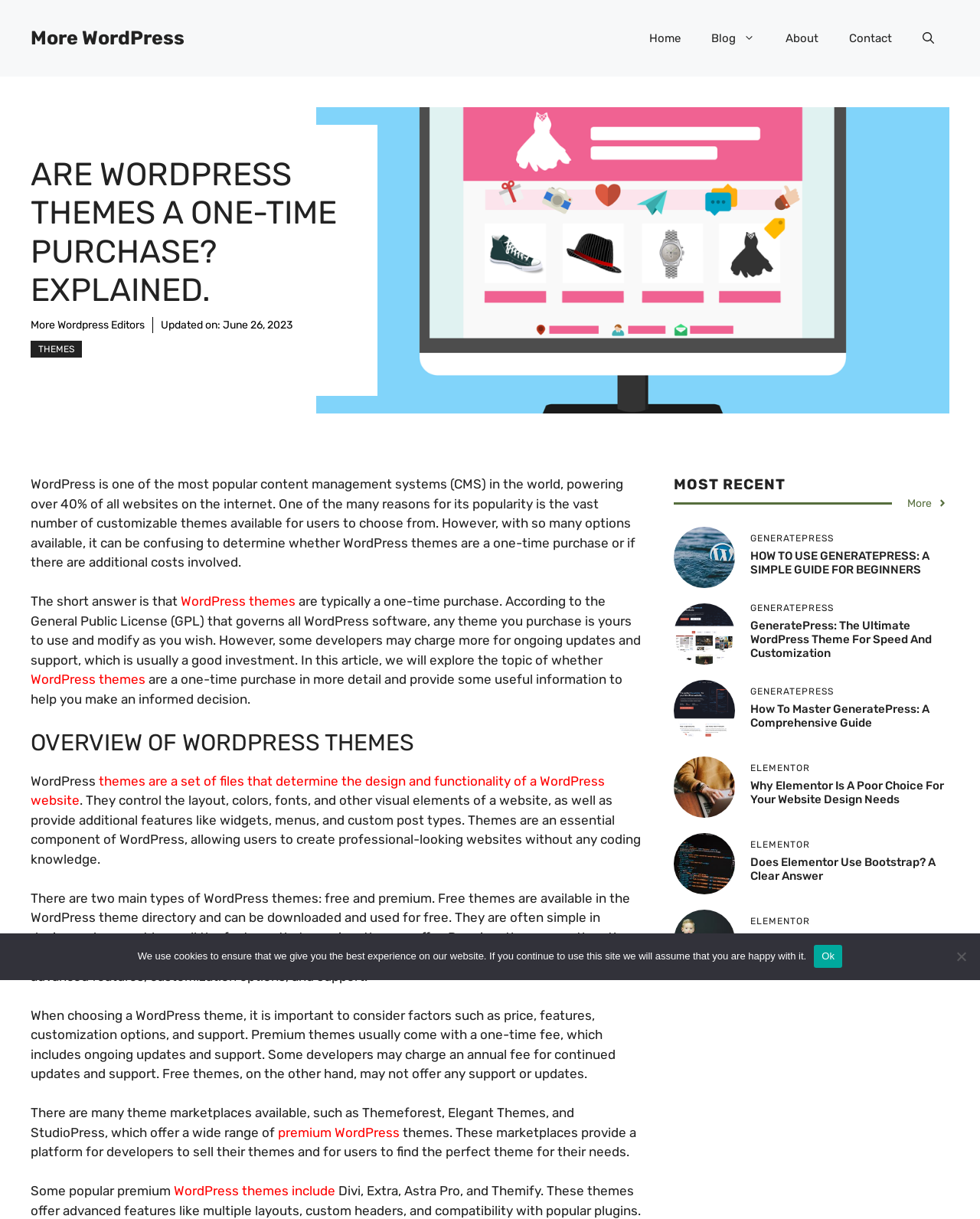Identify the bounding box coordinates of the region that needs to be clicked to carry out this instruction: "read the article 'ARE WORDPRESS THEMES A ONE-TIME PURCHASE? EXPLAINED.'". Provide these coordinates as four float numbers ranging from 0 to 1, i.e., [left, top, right, bottom].

[0.031, 0.127, 0.354, 0.254]